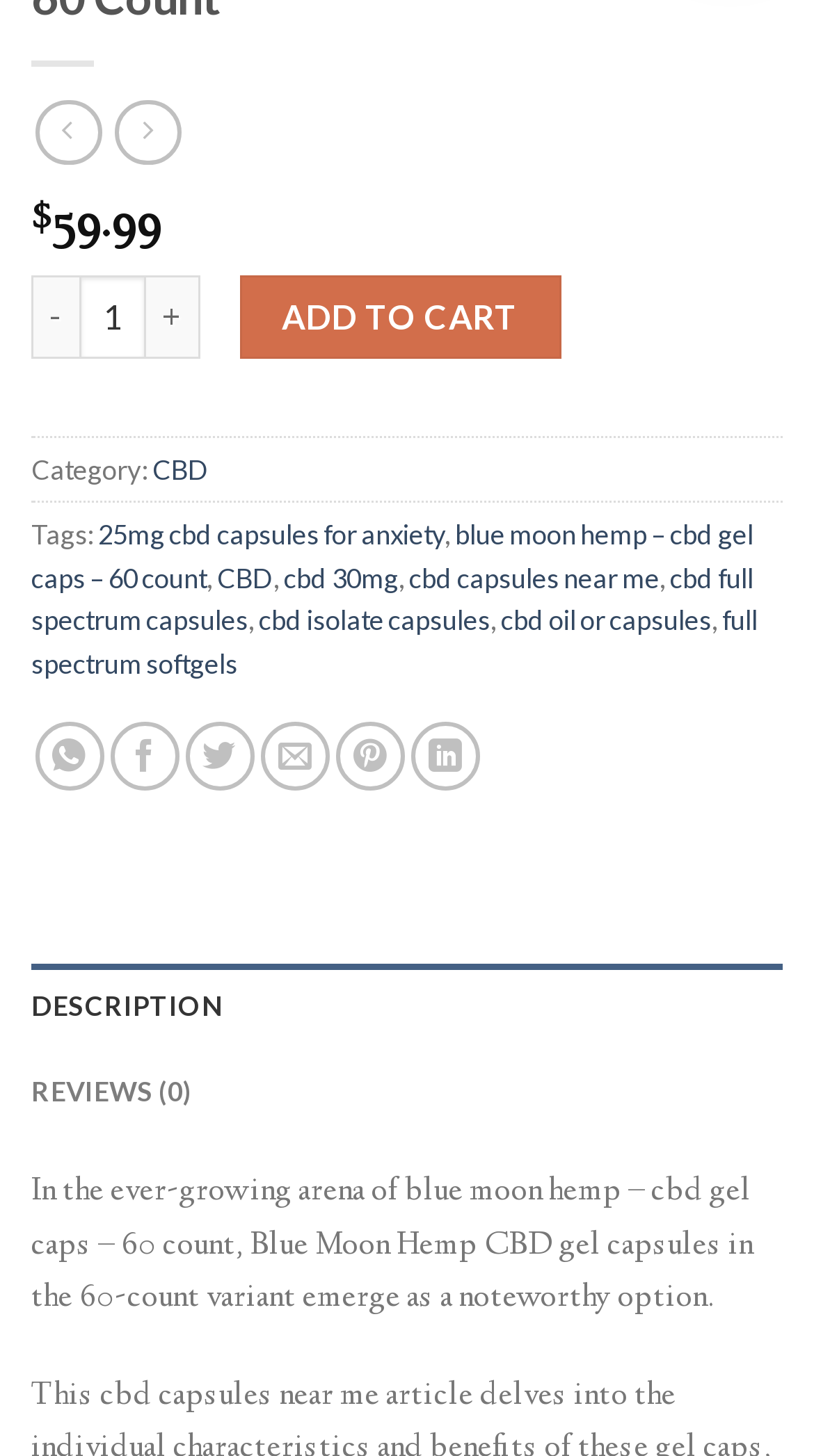What are the social media sharing options available?
Answer the question with as much detail as possible.

The social media sharing options are displayed on the webpage as a series of links, including 'Share on WhatsApp', 'Share on Facebook', 'Share on Twitter', 'Email to a Friend', 'Pin on Pinterest', and 'Share on LinkedIn', which are located below the product description.